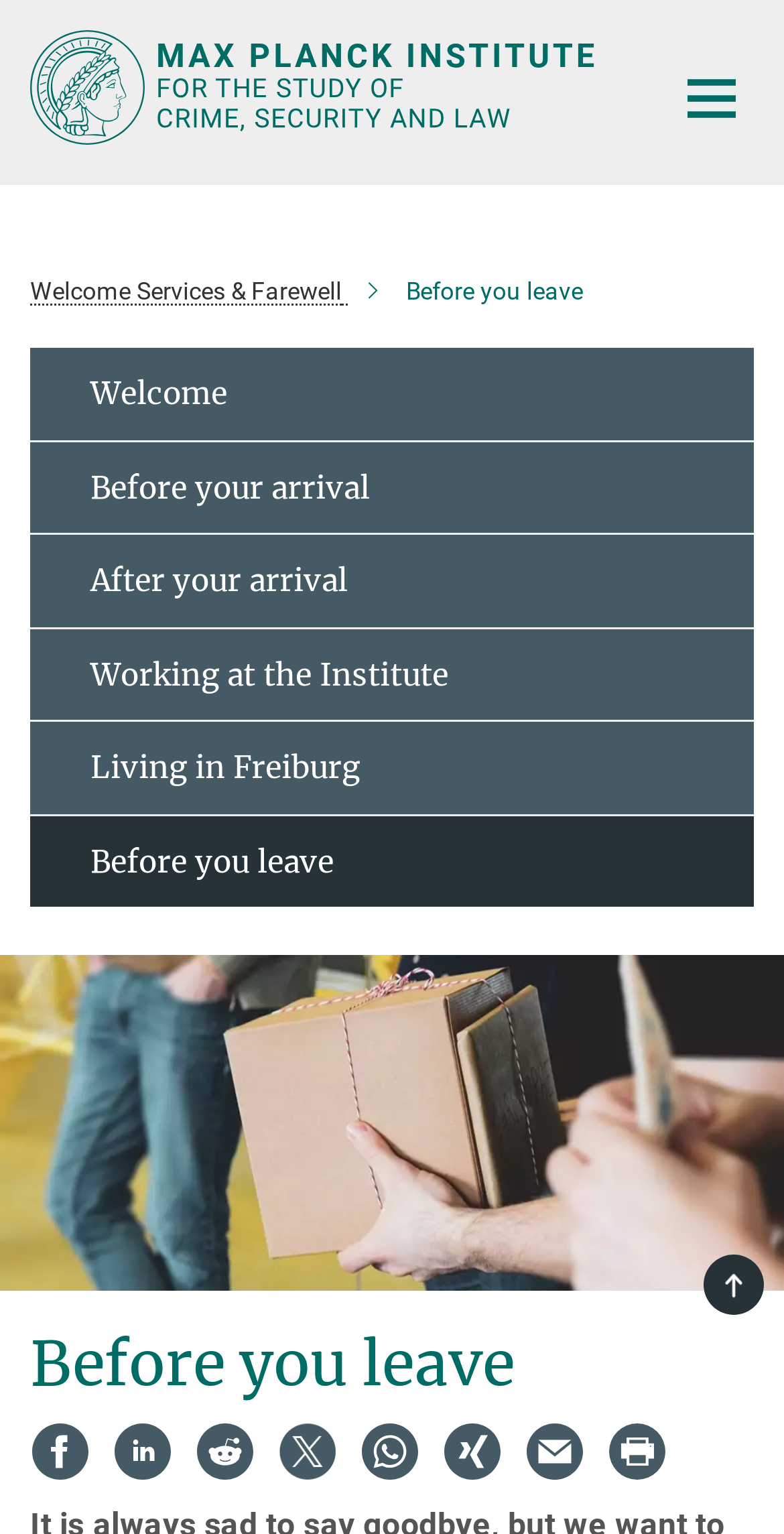Determine the bounding box coordinates of the region I should click to achieve the following instruction: "share on Facebook". Ensure the bounding box coordinates are four float numbers between 0 and 1, i.e., [left, top, right, bottom].

[0.038, 0.926, 0.115, 0.966]